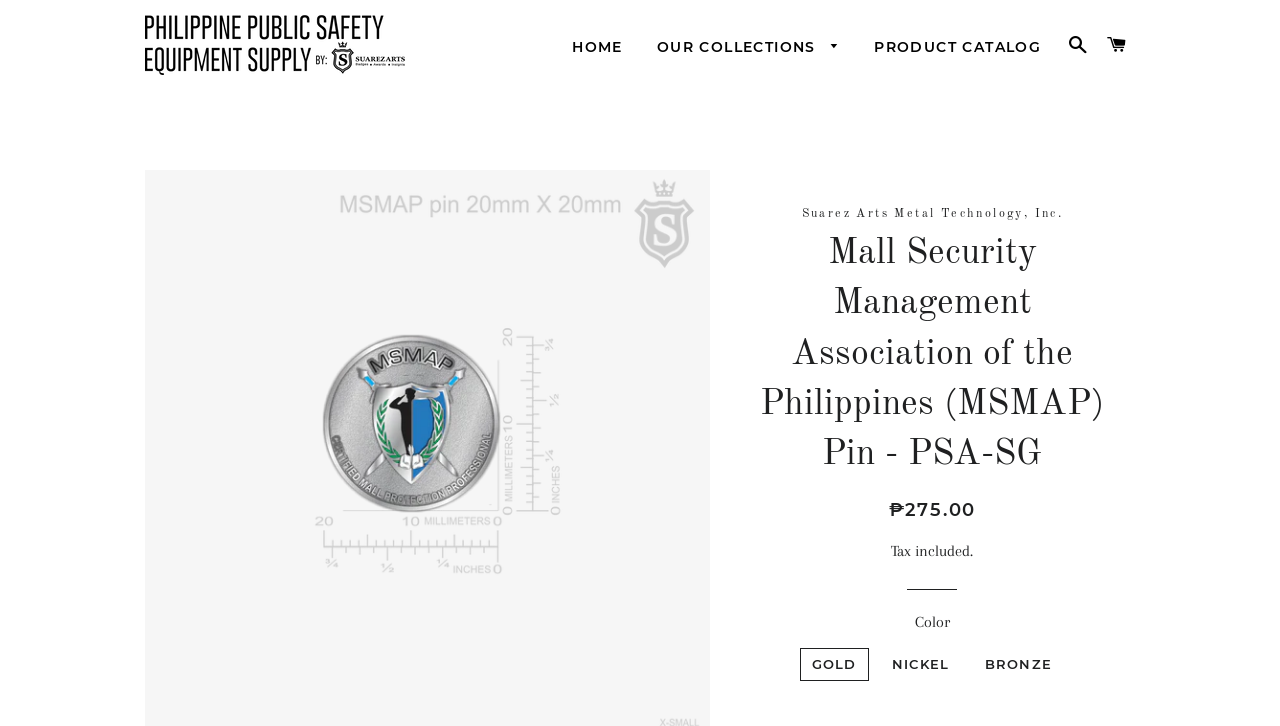Refer to the image and offer a detailed explanation in response to the question: What is the name of the company associated with the product?

The name of the company can be found in the heading element 'Suarez Arts Metal Technology, Inc.' which is located above the product information.